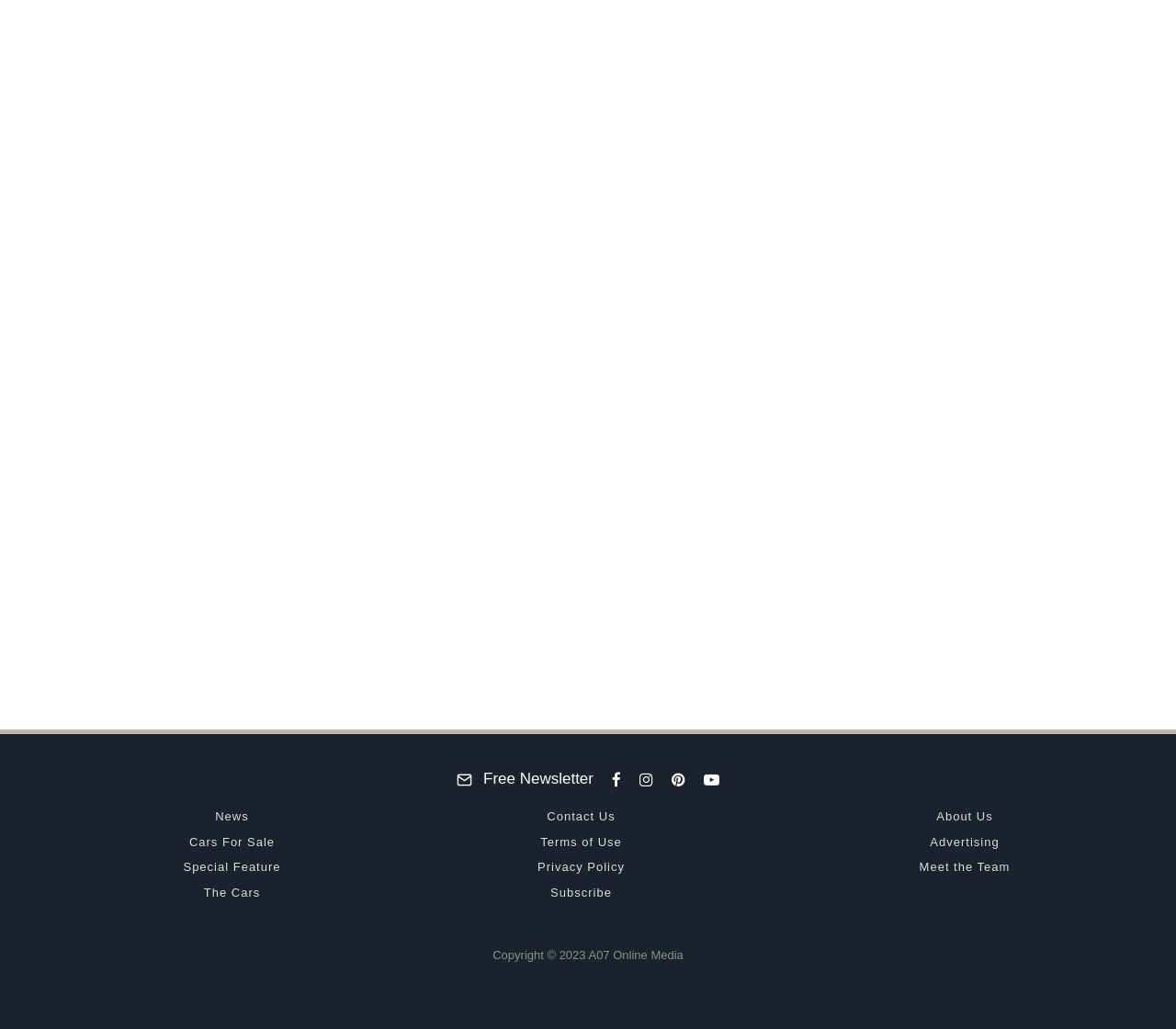Please identify the bounding box coordinates of the element I need to click to follow this instruction: "Explore the Cars For Sale section".

[0.161, 0.811, 0.234, 0.825]